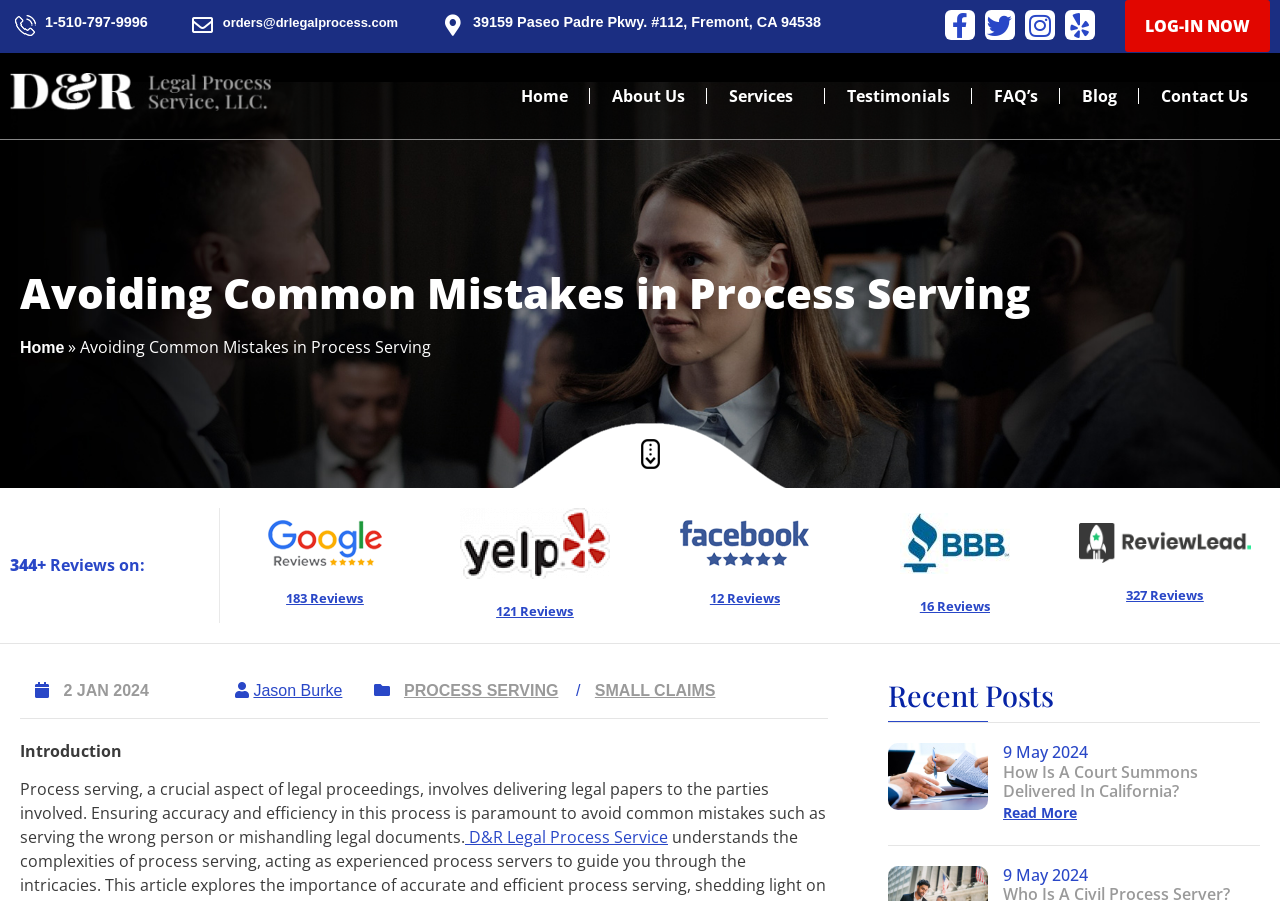Provide a one-word or one-phrase answer to the question:
What is the company's phone number?

1-510-797-9996